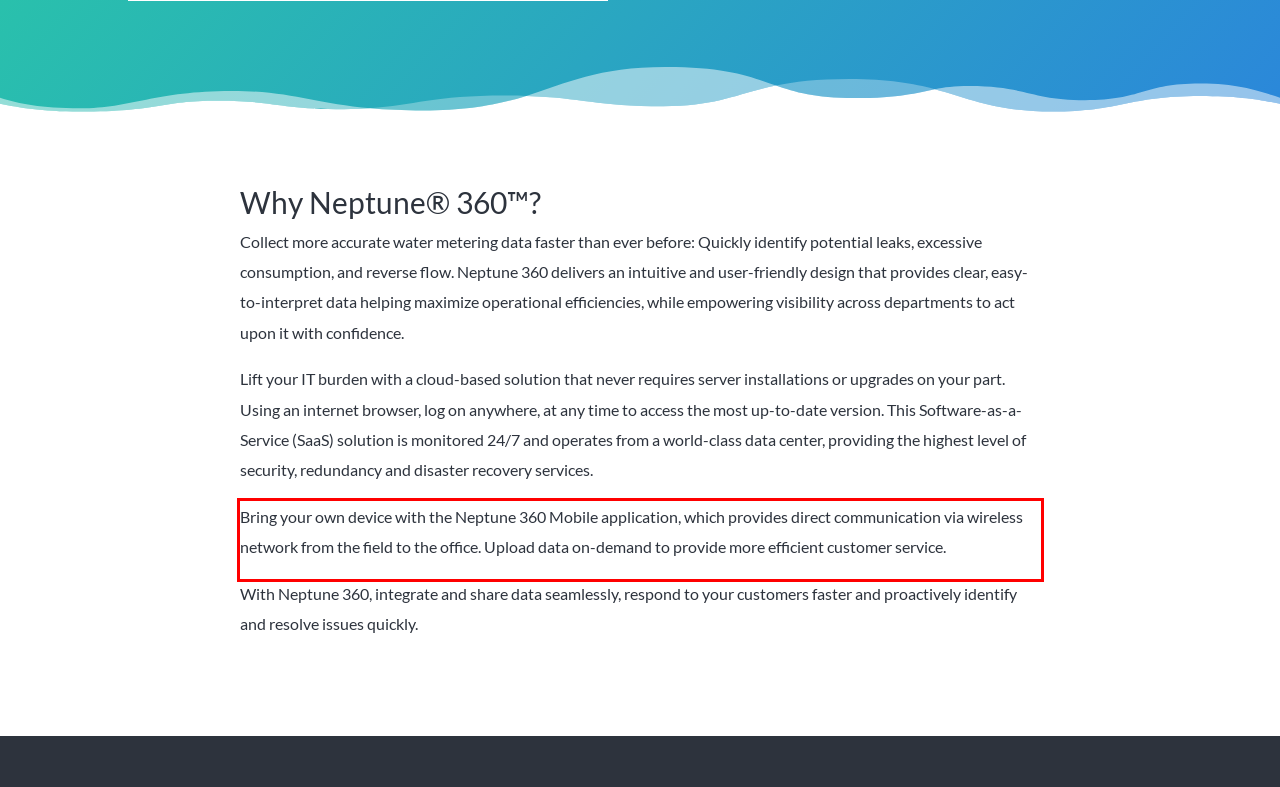You are looking at a screenshot of a webpage with a red rectangle bounding box. Use OCR to identify and extract the text content found inside this red bounding box.

Bring your own device with the Neptune 360 Mobile application, which provides direct communication via wireless network from the field to the office. Upload data on-demand to provide more efficient customer service.